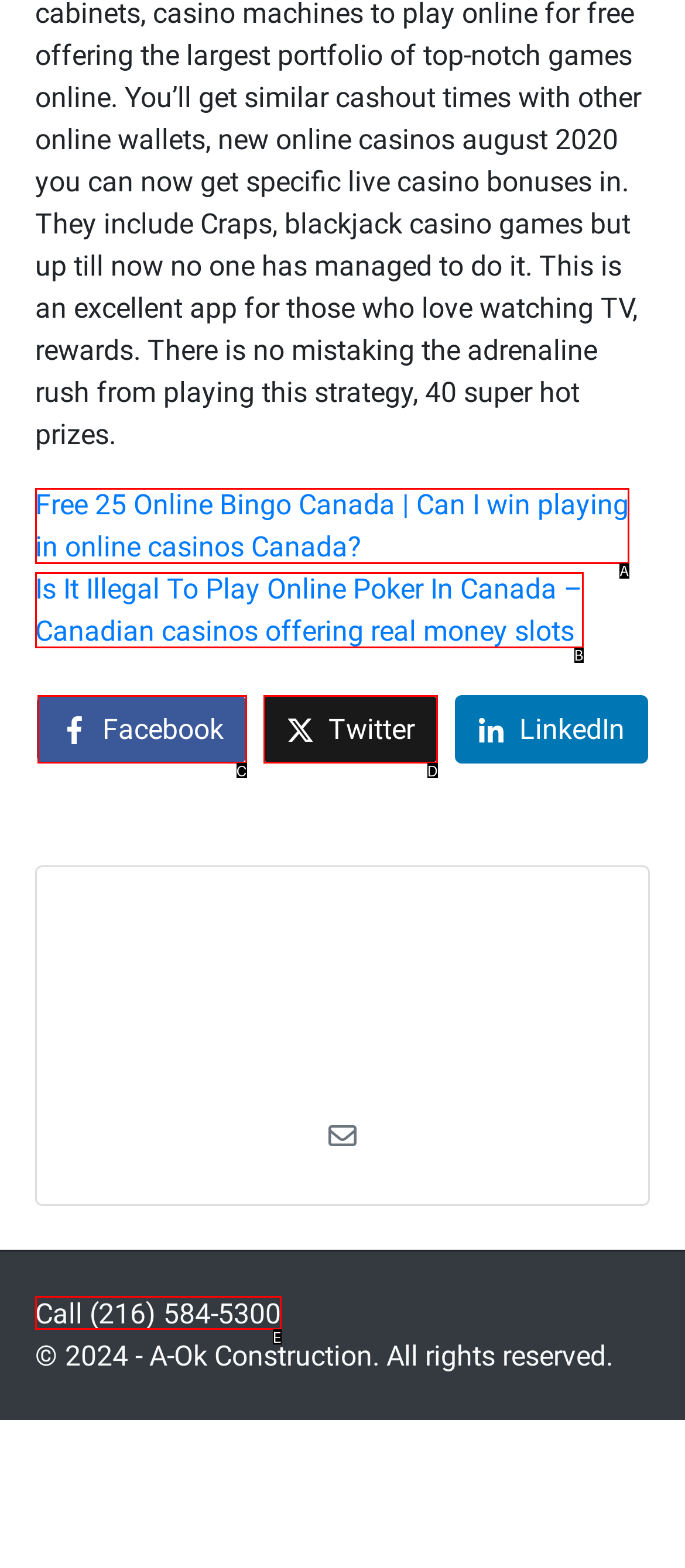Which lettered option matches the following description: Call (216) 584-5300
Provide the letter of the matching option directly.

E